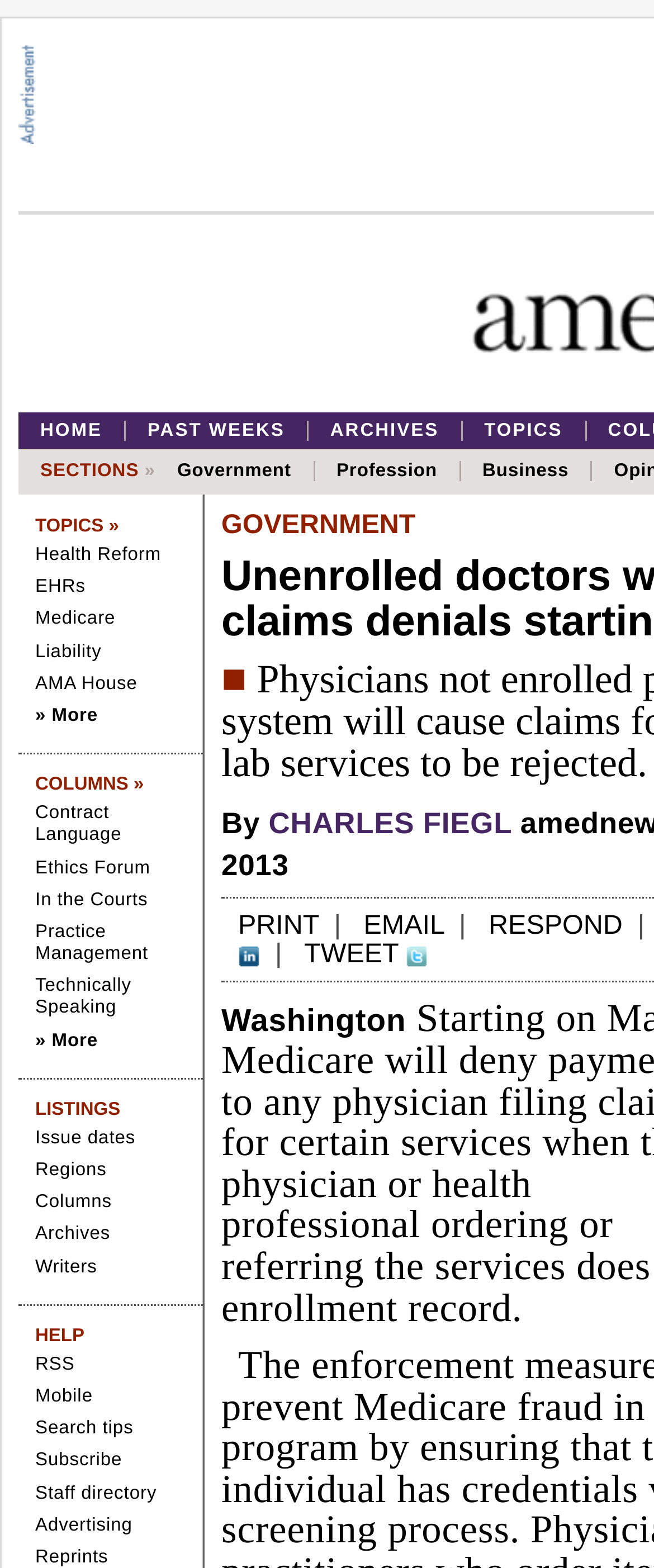Please answer the following question using a single word or phrase: 
What is the location mentioned in the article?

Washington